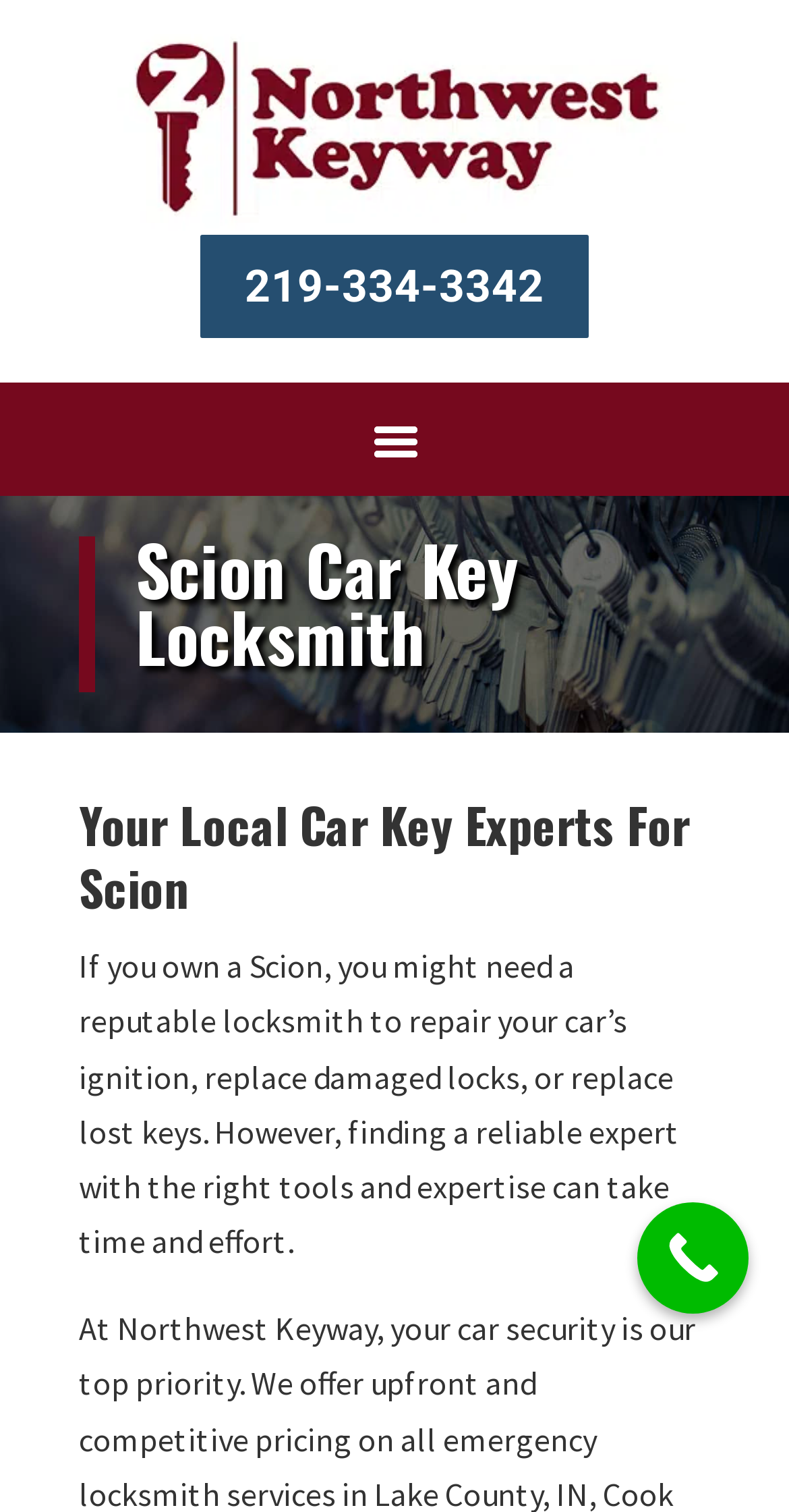Based on the image, provide a detailed and complete answer to the question: 
What is the purpose of the locksmith service?

I found the purpose of the locksmith service by reading the static text on the webpage, which mentions that the service can 'repair your car’s ignition, replace damaged locks, or replace lost keys'. This suggests that the locksmith service is intended to help with these specific car key-related issues.